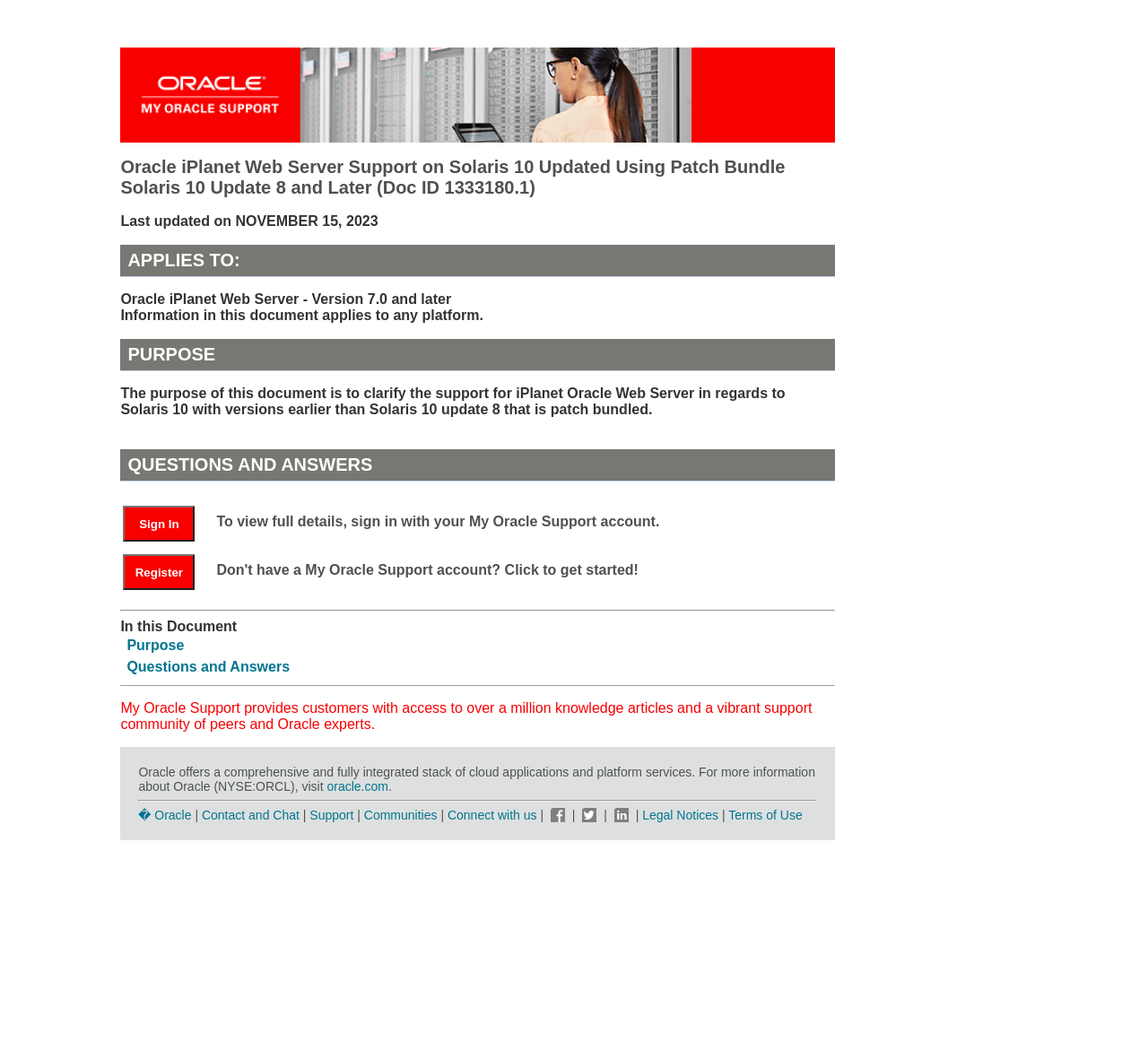What is the purpose of this document?
Based on the visual content, answer with a single word or a brief phrase.

Clarify support for iPlanet Oracle Web Server